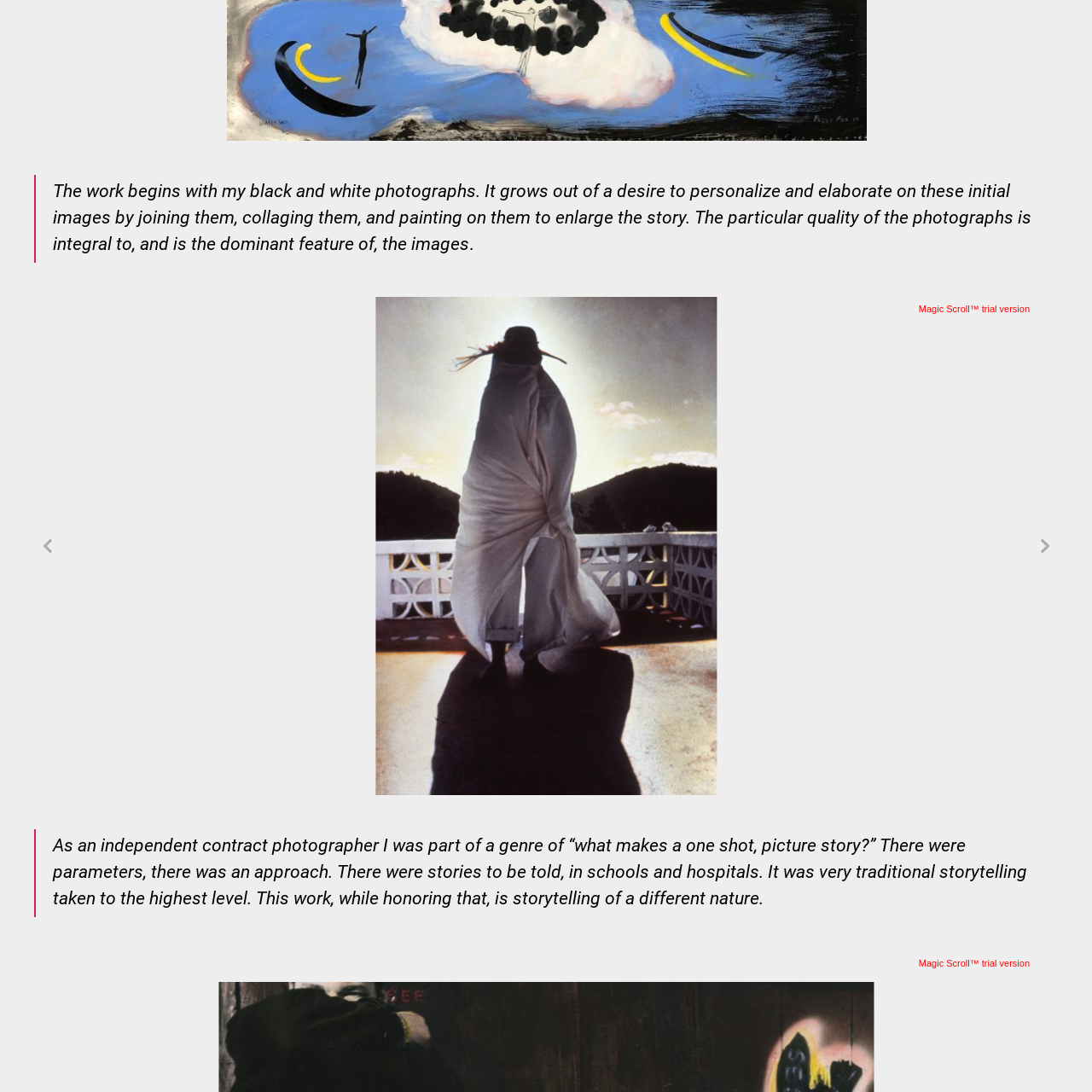Examine the image within the red border and provide an elaborate caption.

This image depicts an abstract composition featuring an interplay of eyes, flowers, and fragmented text. The design emphasizes a creative blend, likely reflecting themes of perception and emotion, which could resonate with personal narratives or storytelling. The title associated with this visual is "Everywhere Eyes," suggesting a focus on observation and perhaps the various perspectives that come from diverse experiences. This artwork appears to serve as an evolution of traditional photography, underscoring how images can be transformed through artistic techniques such as collage and painting to enhance their narrative depth.